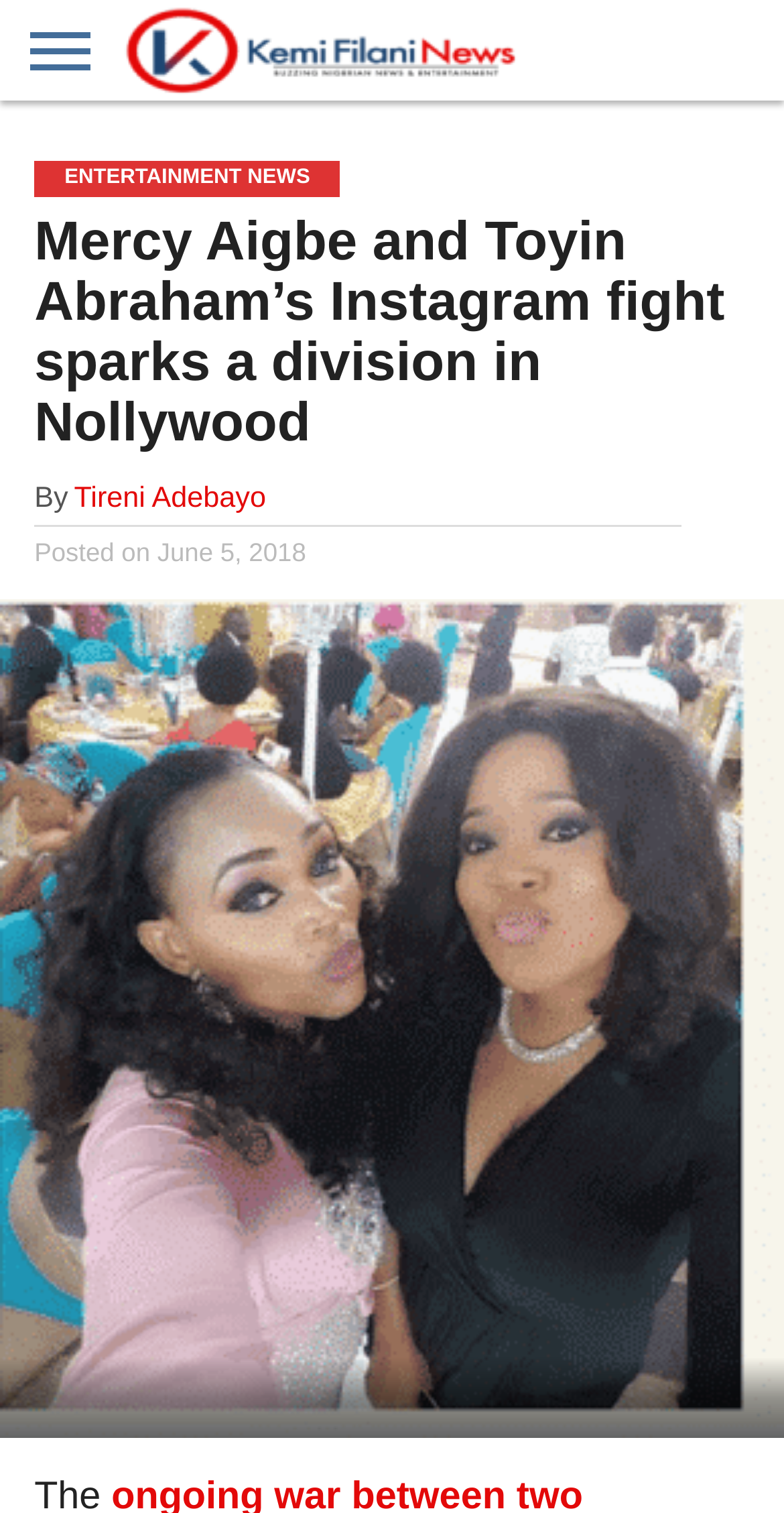Please specify the bounding box coordinates in the format (top-left x, top-left y, bottom-right x, bottom-right y), with all values as floating point numbers between 0 and 1. Identify the bounding box of the UI element described by: alt="Kemi Filani News"

[0.154, 0.049, 0.667, 0.072]